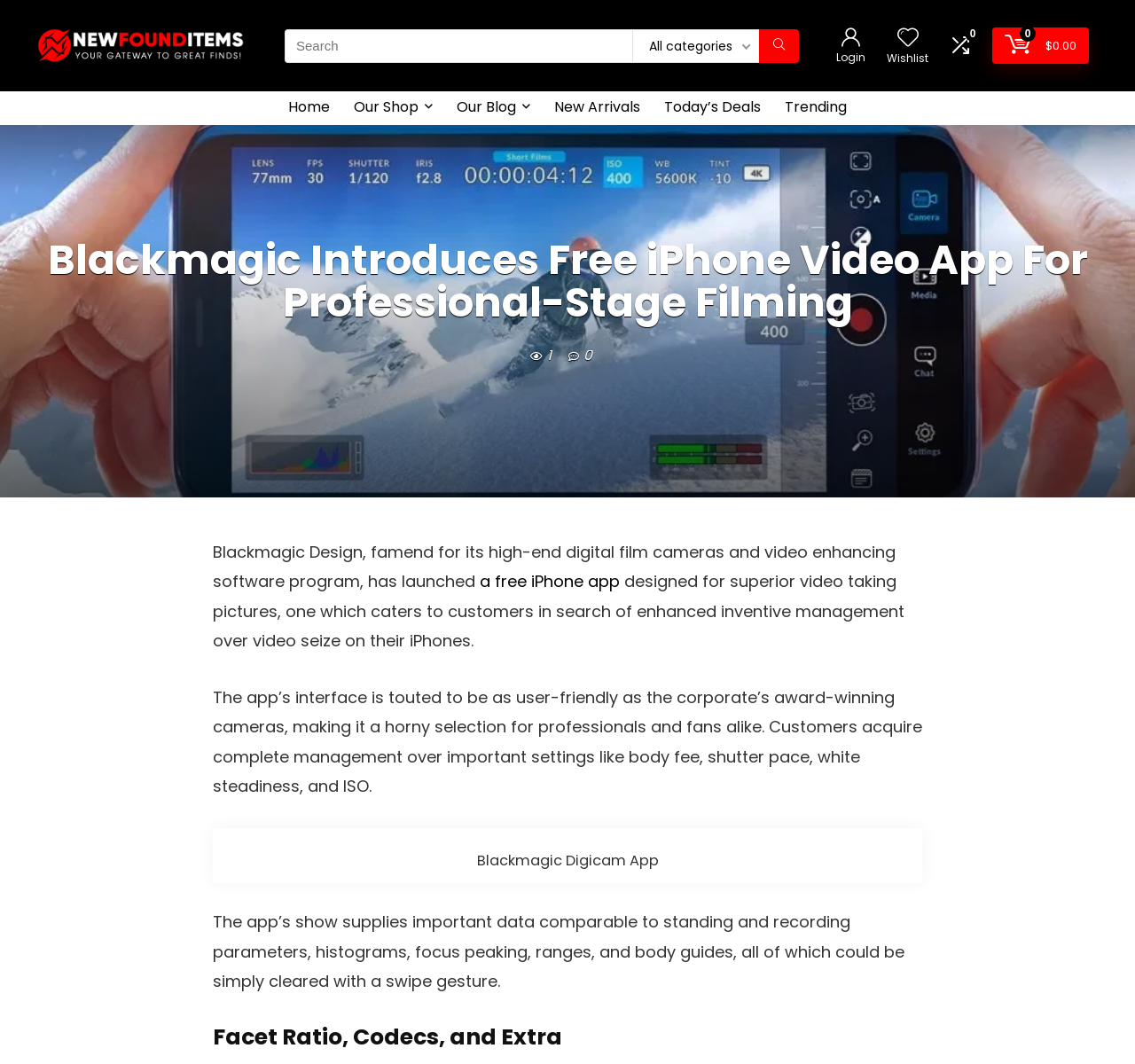Please respond to the question using a single word or phrase:
What is the purpose of the search bar?

To search for products